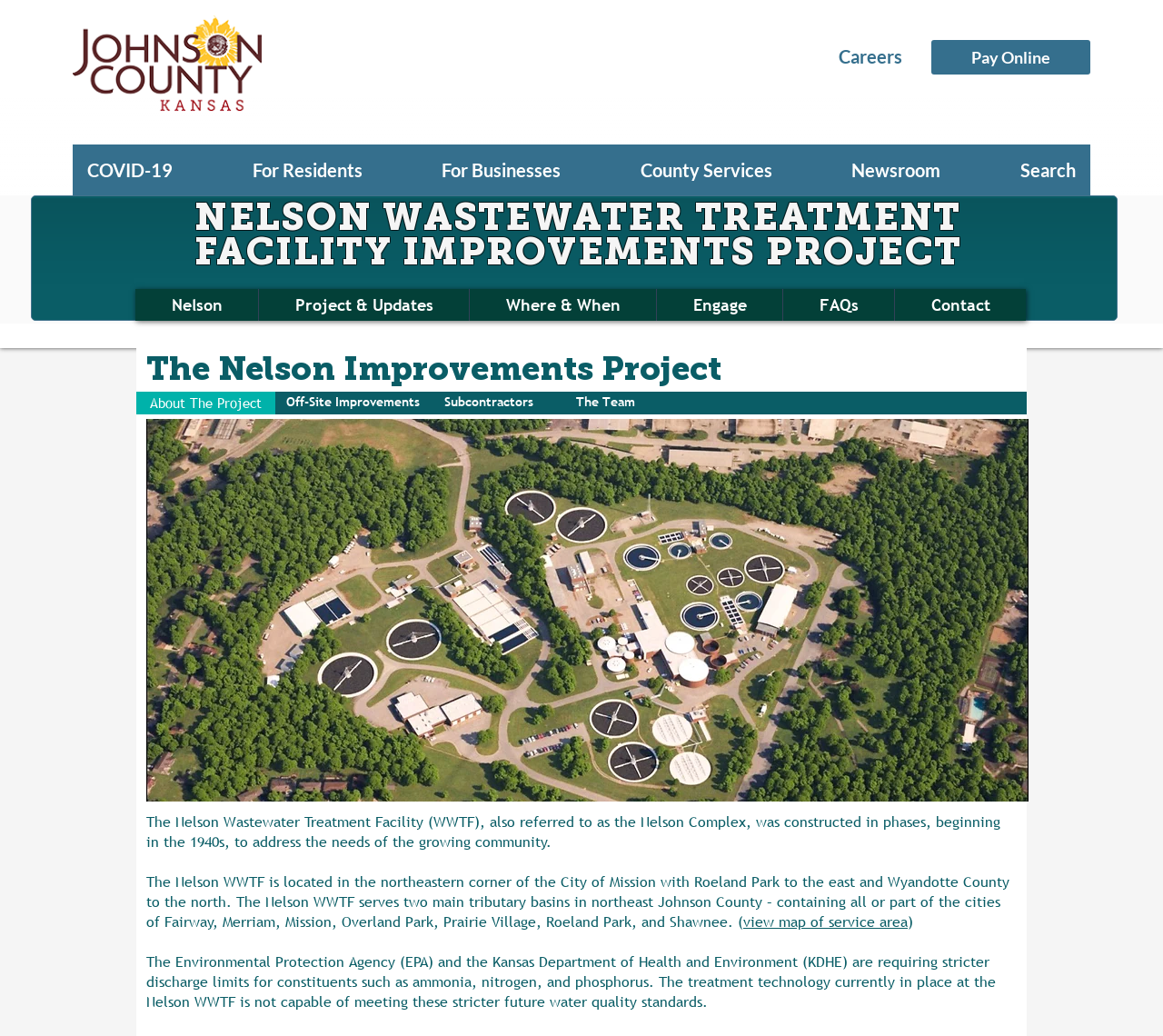Please give the bounding box coordinates of the area that should be clicked to fulfill the following instruction: "Click on the 'view map of service area' link". The coordinates should be in the format of four float numbers from 0 to 1, i.e., [left, top, right, bottom].

[0.639, 0.879, 0.78, 0.899]